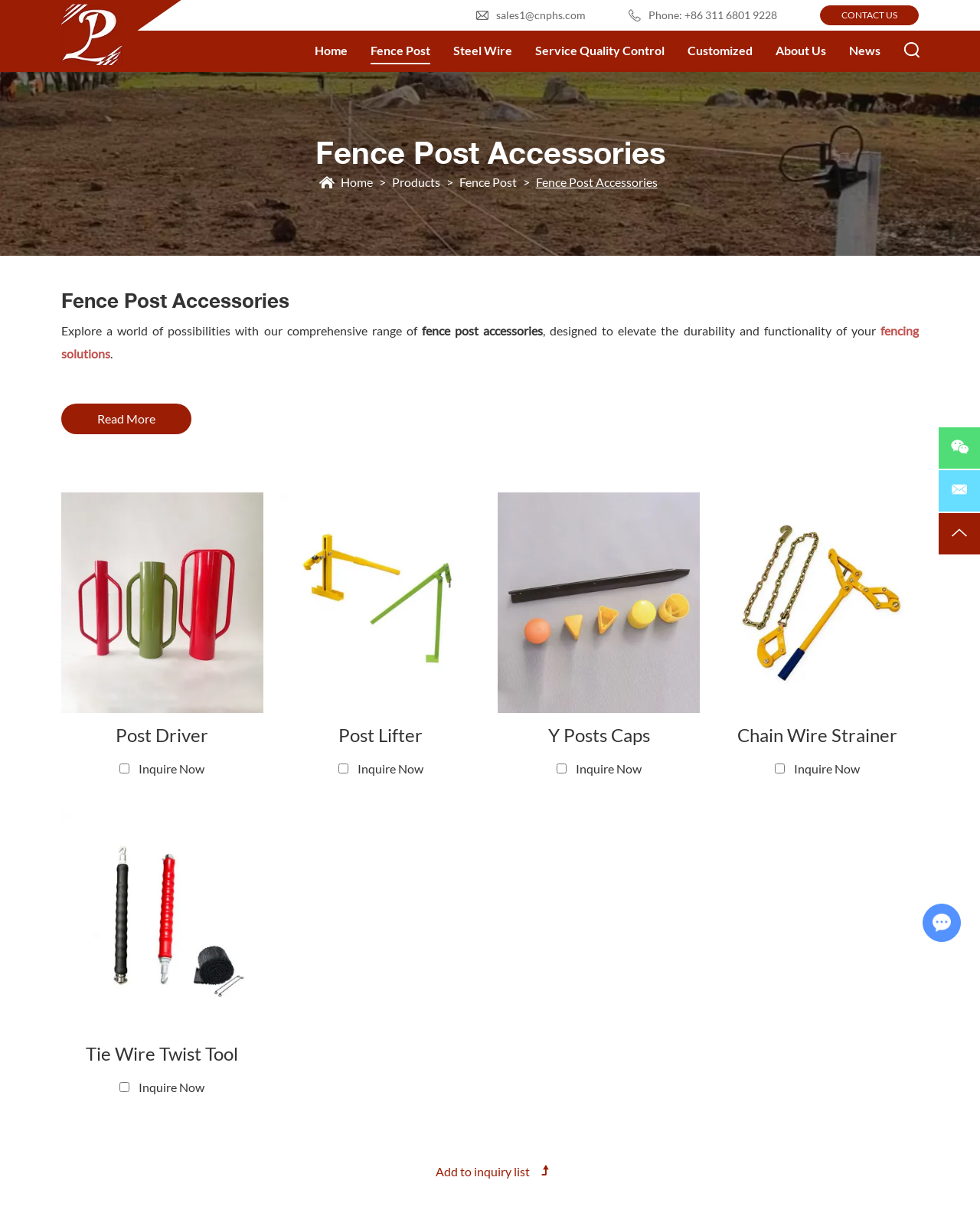Illustrate the webpage's structure and main components comprehensively.

The webpage is about Fence Post Accessories, with a prominent image of fence post accessories at the top, spanning the entire width of the page. Below the image, there is a brief introduction to the comprehensive range of fence post accessories offered, which are designed to elevate the durability and functionality of fencing solutions.

The page has a navigation menu at the top, with links to 'Home', 'Fence Post', 'Steel Wire', 'Service Quality Control', 'Customized', 'About Us', and 'News'. There is also a search box and a button to the right of the navigation menu.

Below the introduction, there are four sections highlighting the key features of the fence post accessories: 'Versatile Selection', 'Durable Construction', 'Easy Installation', and 'Enhanced Aesthetics'. Each section has a heading and a brief description of the feature.

The page also showcases various products, including Post Driver, Post Lifter, Y Posts Caps, Chain Wire Strainer, and Tie Wire Twist Tool. Each product has an image, a link to the product page, and a checkbox to add it to an inquiry list. There is also a 'Read More' link and an 'Inquire Now' link for each product.

At the bottom of the page, there is a call-to-action button to add products to an inquiry list. The page also has a contact information section, with a link to 'contact us' and an image of a person.